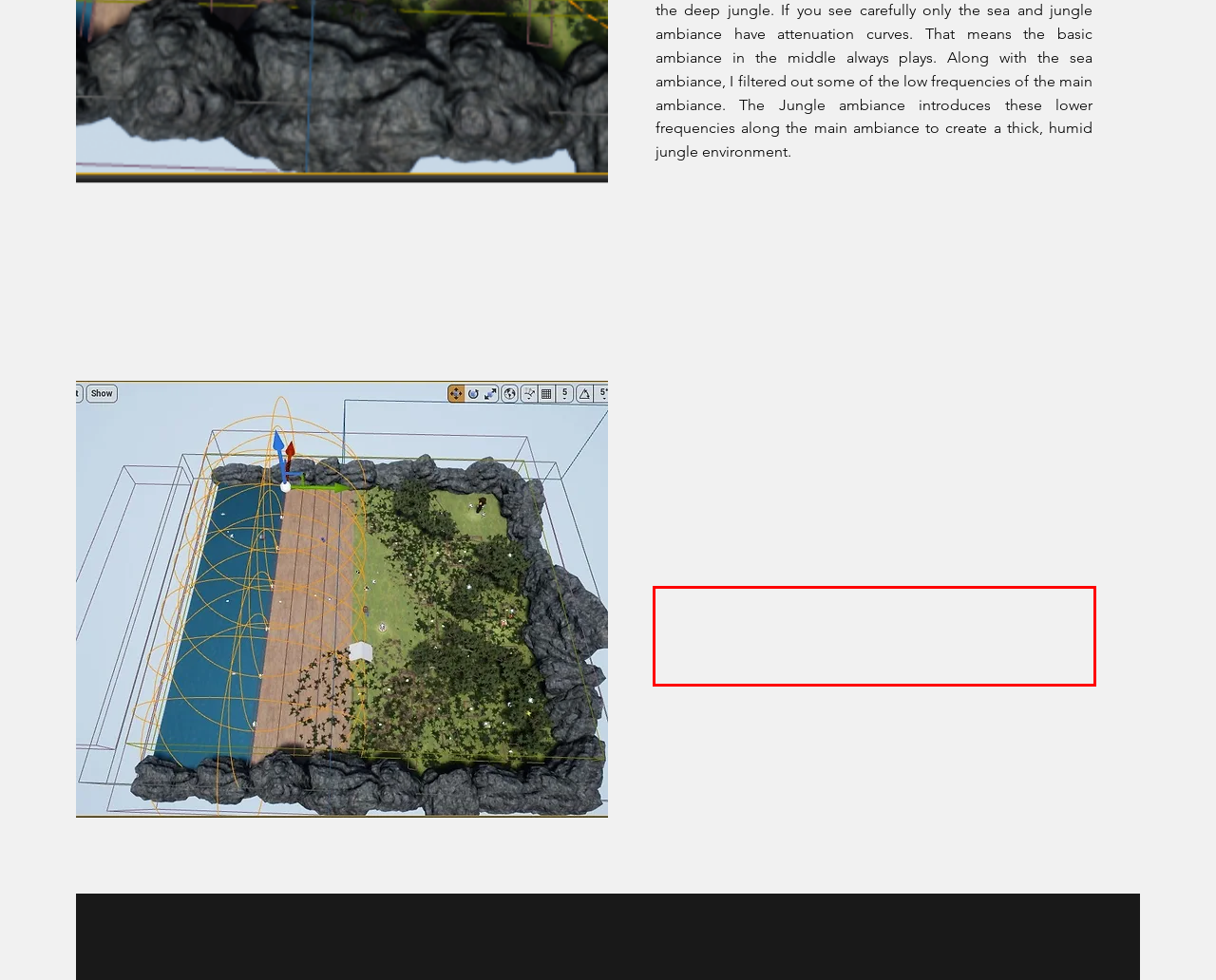Please use OCR to extract the text content from the red bounding box in the provided webpage screenshot.

My approach for the seawaves sounds was to be audible only near the sea, so I placed a wall from the same random container. Then through Wwise and attenuation curves, I fixed them in a way that the player could not hear them if he was next to the fire.